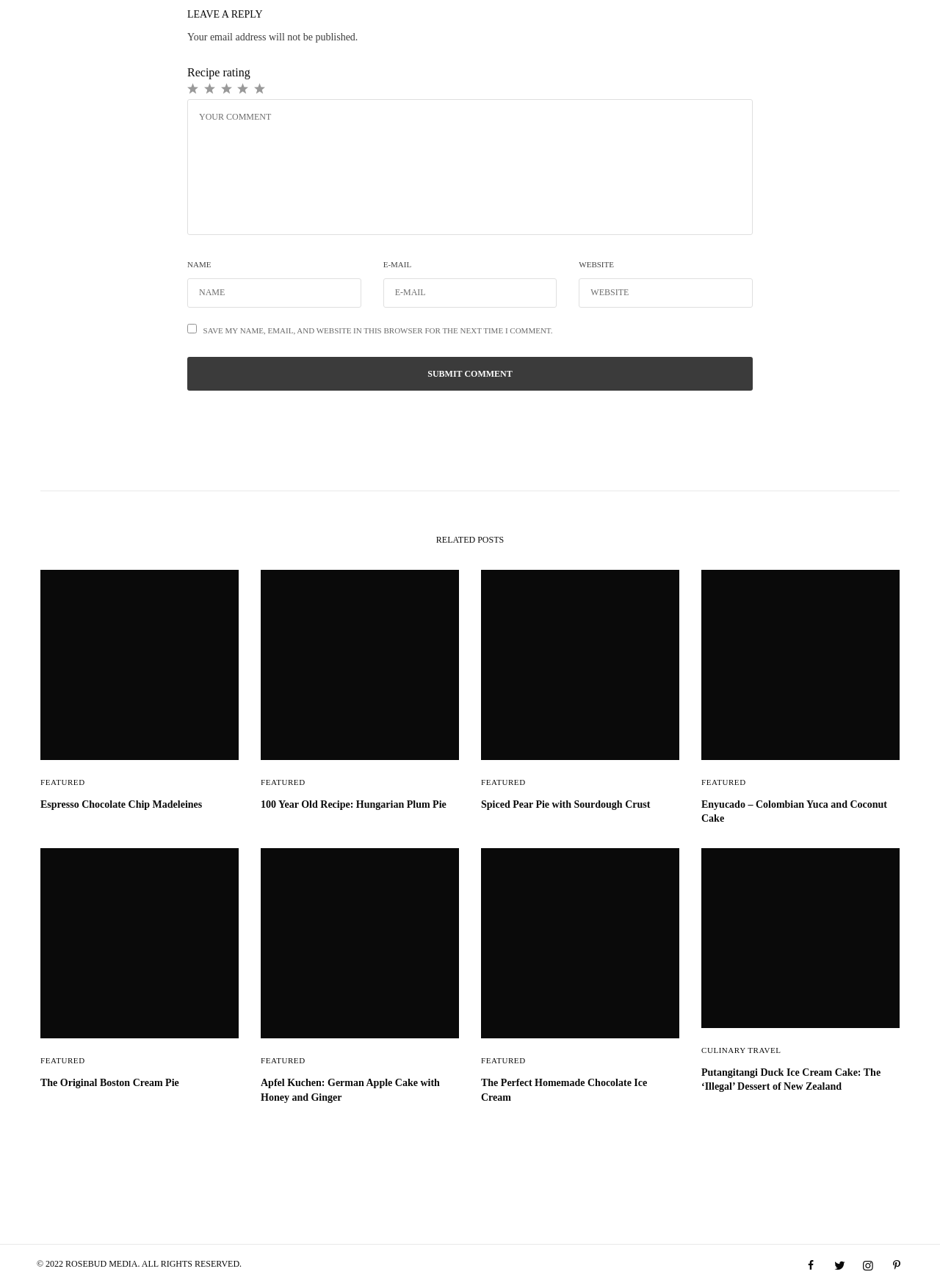Please indicate the bounding box coordinates for the clickable area to complete the following task: "Leave a comment". The coordinates should be specified as four float numbers between 0 and 1, i.e., [left, top, right, bottom].

[0.199, 0.077, 0.801, 0.183]